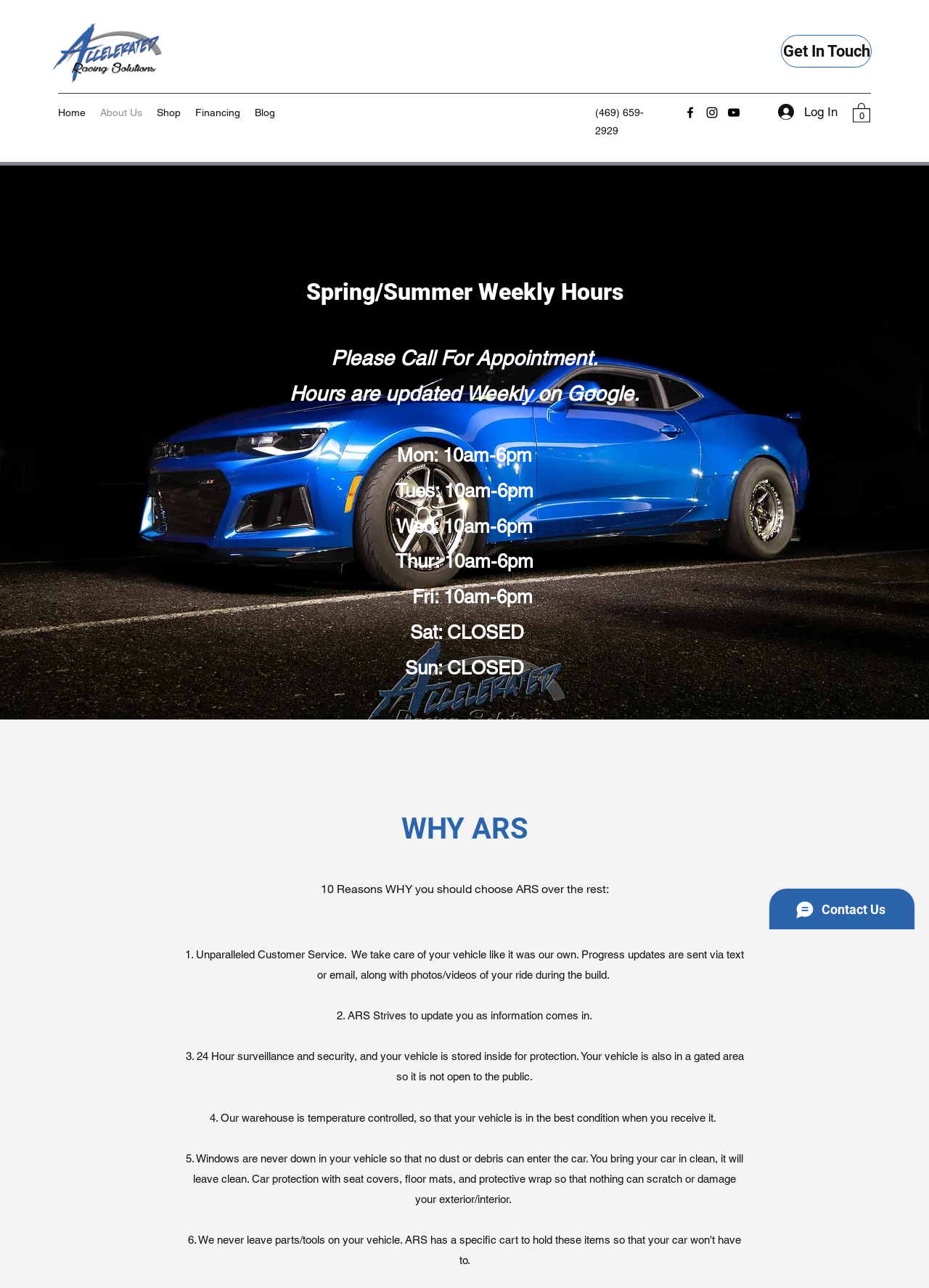Give a complete and precise description of the webpage's appearance.

The webpage is about Accelerated Racing Solutions (ARS), a company that provides racing solutions. At the top left corner, there is an Accelerated Logo, which is an image link. Next to it, there is a navigation menu with links to "Home", "About Us", "Shop", "Financing", and "Blog". 

On the top right corner, there is a phone number "(469) 659-2929" and a social bar with links to Facebook, Instagram, and YouTube, each represented by an image. Below the social bar, there are two buttons: "Log In" and "Cart with 0 items". 

The main content of the webpage is divided into two sections. The first section is an image that takes up most of the width of the page. Below the image, there is a heading "Spring/Summer Weekly Hours" followed by some text describing the weekly hours of operation, including a note to call for an appointment and a mention that the hours are updated weekly on Google. 

The second section is about "WHY ARS" and lists 10 reasons why customers should choose ARS over others. These reasons include unparalleled customer service, regular updates, 24-hour surveillance, temperature-controlled warehouse, and protection of customers' vehicles. Each reason is described in a separate paragraph. 

At the bottom right corner of the page, there is a Wix Chat iframe.